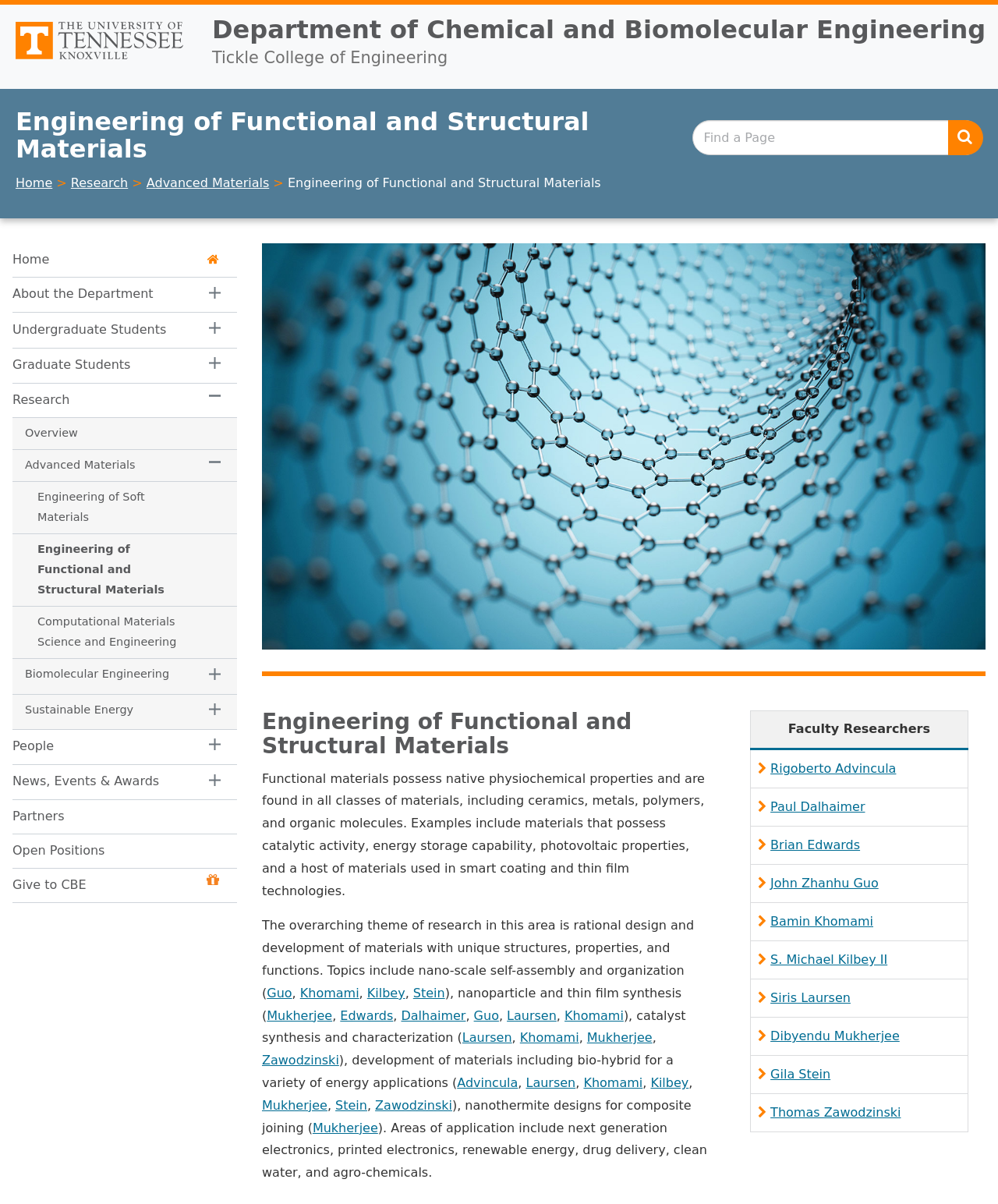What is the name of the department? Based on the image, give a response in one word or a short phrase.

Department of Chemical and Biomolecular Engineering